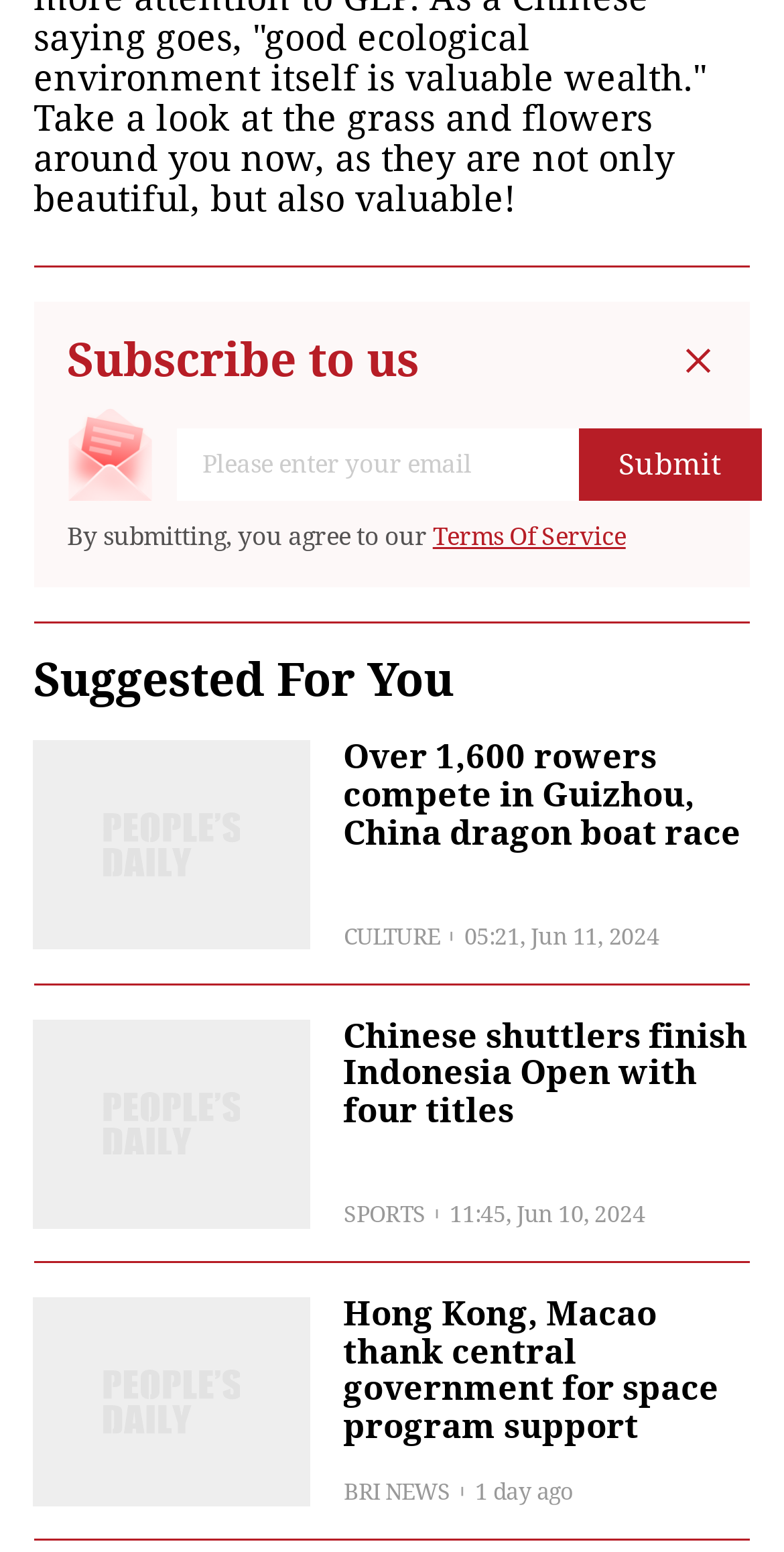What is the bounding box coordinate of the 'Submit' button?
Refer to the image and provide a concise answer in one word or phrase.

[0.789, 0.288, 0.92, 0.31]